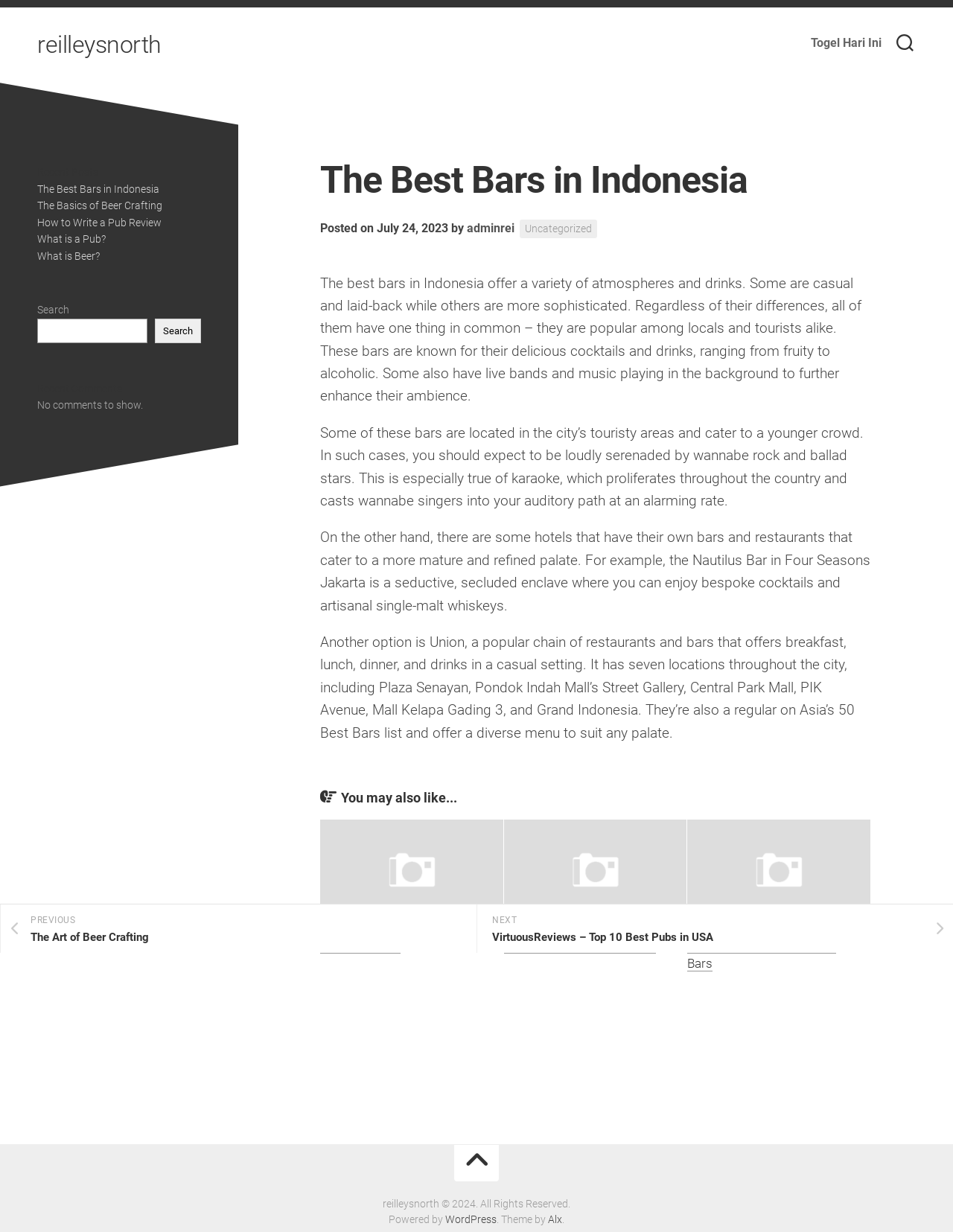Extract the bounding box coordinates for the UI element described as: "Togel Hari Ini".

[0.851, 0.029, 0.925, 0.041]